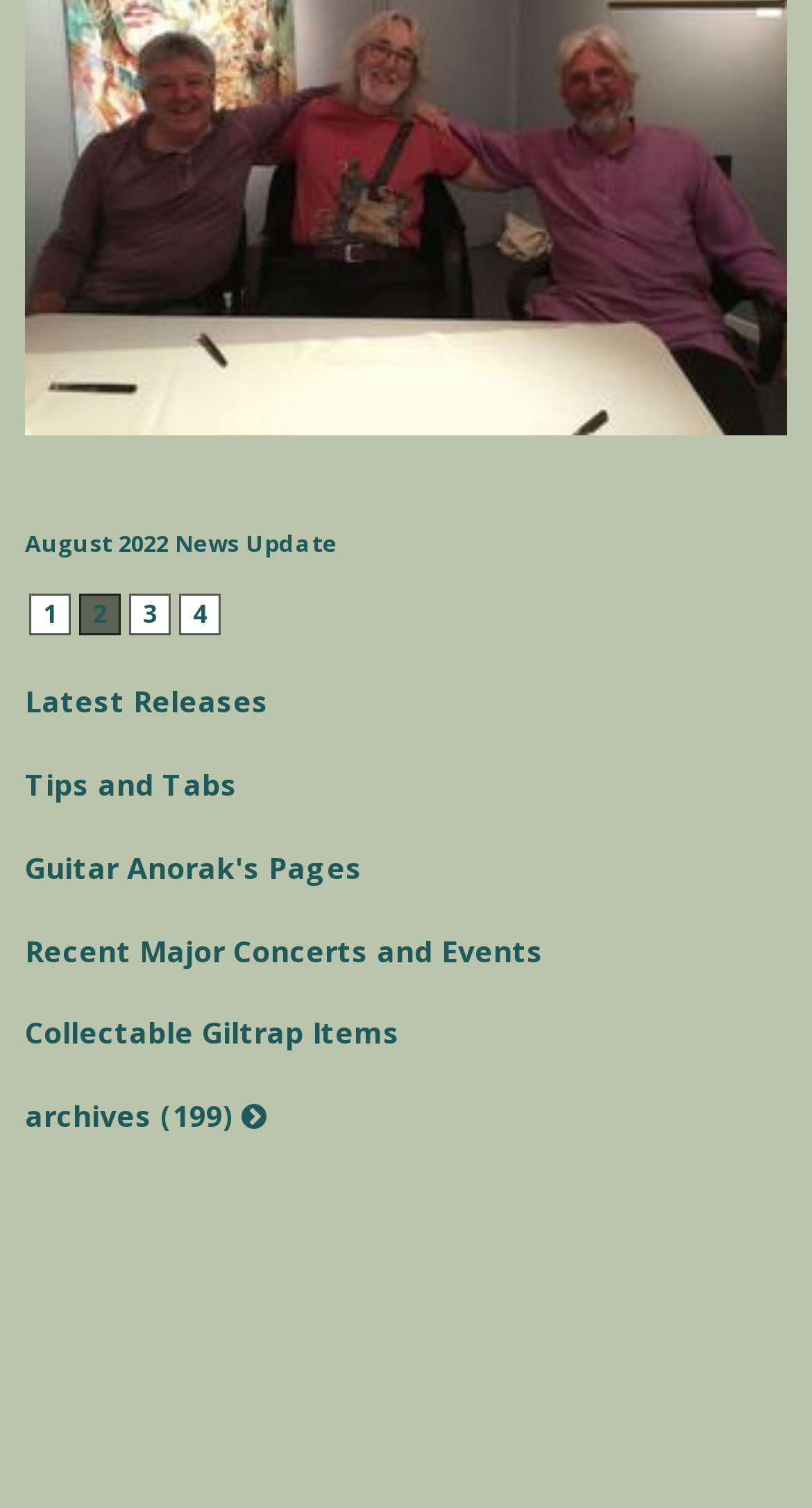Given the following UI element description: "archives (199)", find the bounding box coordinates in the webpage screenshot.

[0.031, 0.727, 0.328, 0.753]